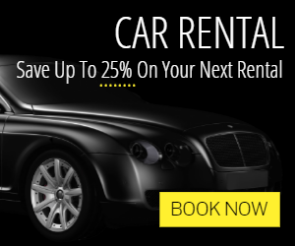Elaborate on the various elements present in the image.

The image showcases an elegant black luxury car, partially obscured in shadow, with bold, eye-catching text above and below. The text prominently displays "CAR RENTAL," emphasizing the service being advertised. Beneath this, a smaller tagline encourages customers with the message "Save Up To 25% On Your Next Rental," suggesting an attractive offer to entice potential renters. At the bottom, a bright yellow button with the words "BOOK NOW" invites immediate action, making it clear that this promotional image is geared towards attracting customers for car rental services. The overall design conveys a sense of luxury and urgency, appealing to individuals looking for high-end vehicle rentals at a discounted rate.